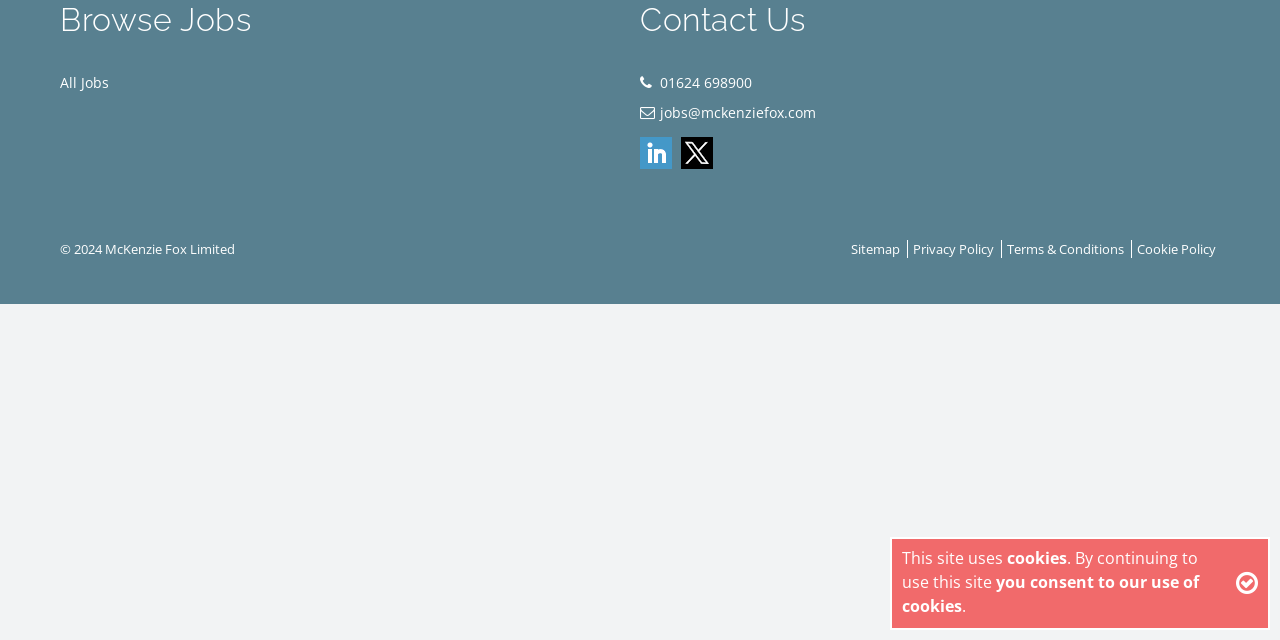Locate the bounding box of the UI element with the following description: "title="Follow us on LinkedIn"".

[0.5, 0.214, 0.525, 0.264]